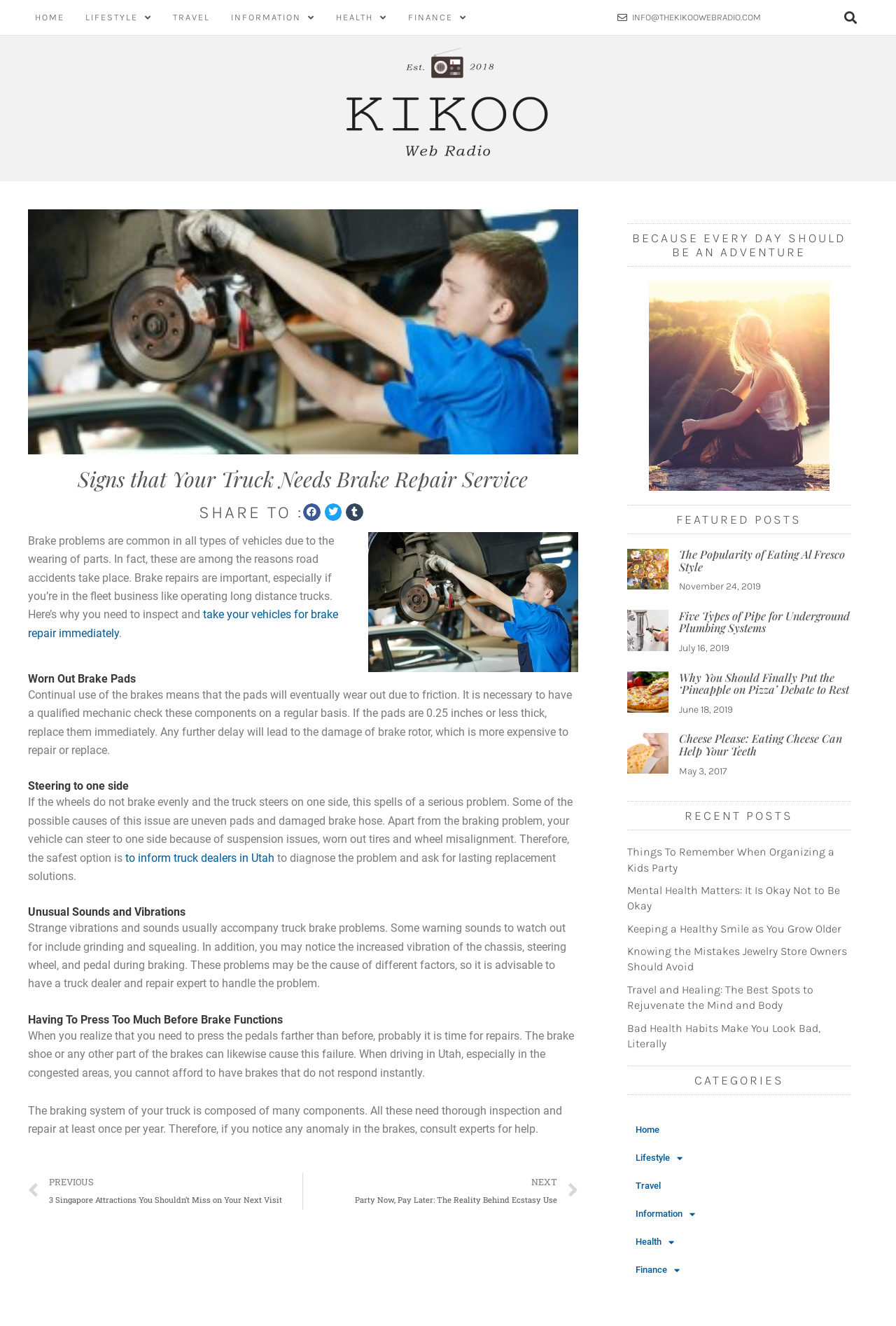What should be done if the brake pads are 0.25 inches or less thick?
Please provide a detailed answer to the question.

According to the article, if the brake pads are 0.25 inches or less thick, they should be replaced immediately to prevent further damage to the brake rotor.